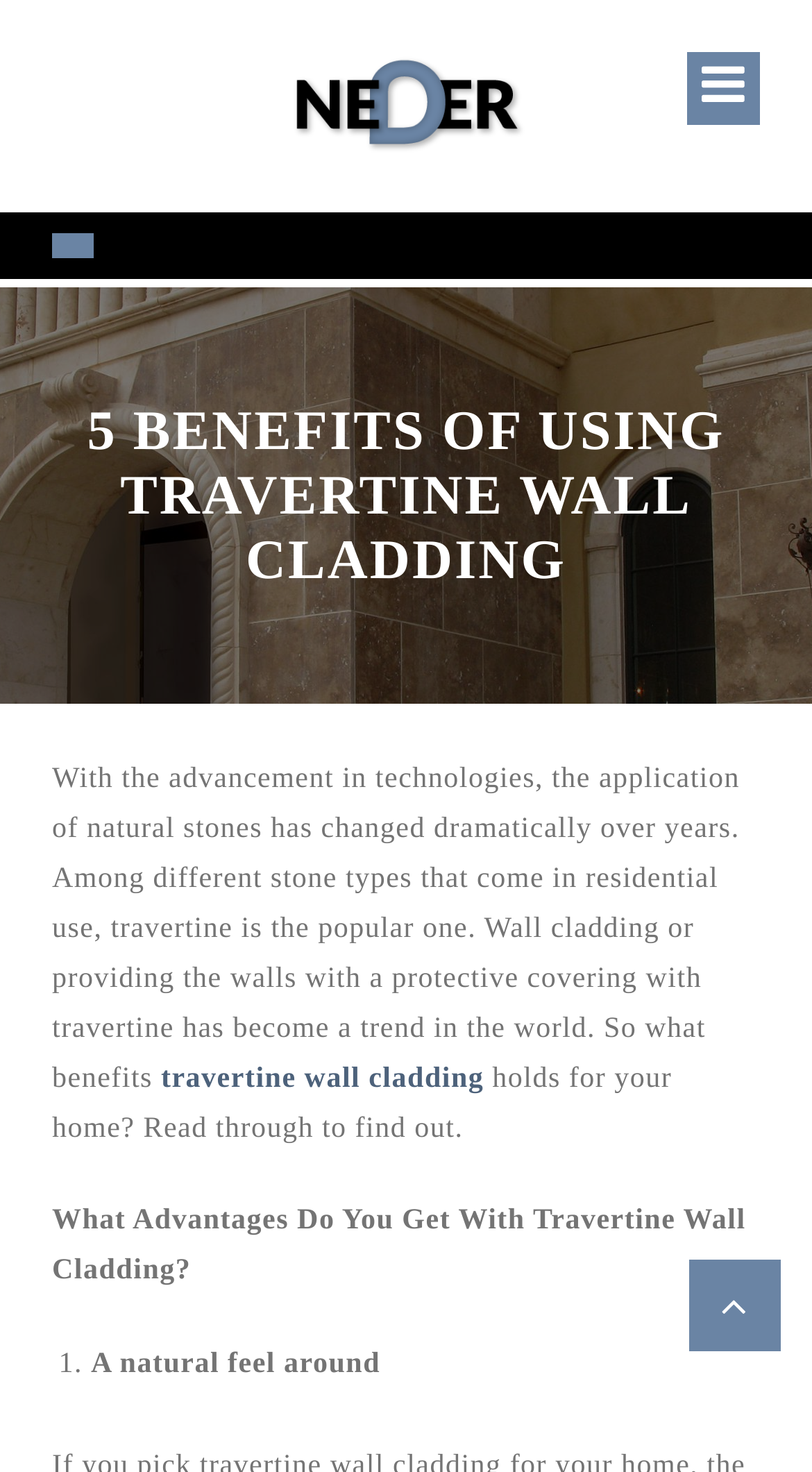Answer succinctly with a single word or phrase:
What is the benefit of travertine wall cladding mentioned first?

A natural feel around